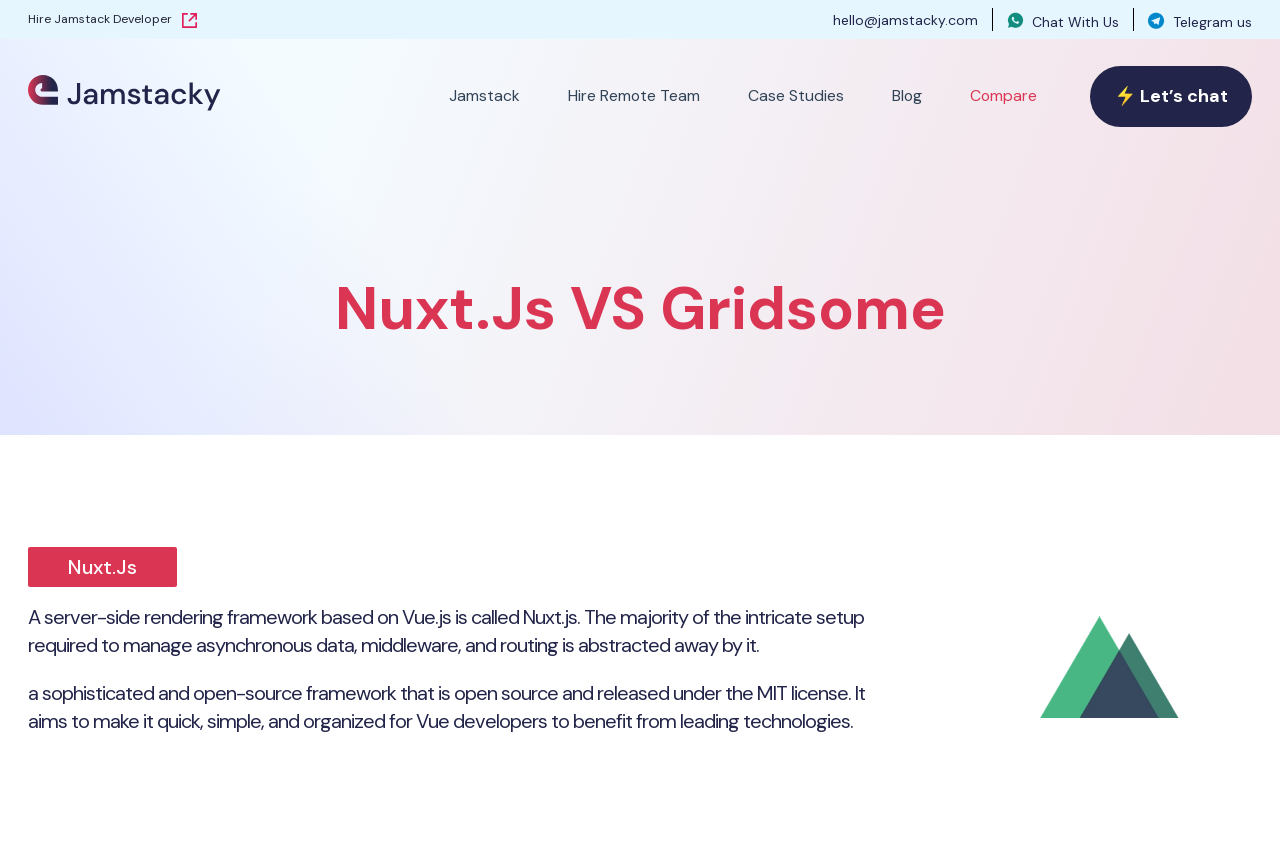What is the position of the WhatsApp chat link? Look at the image and give a one-word or short phrase answer.

Top right